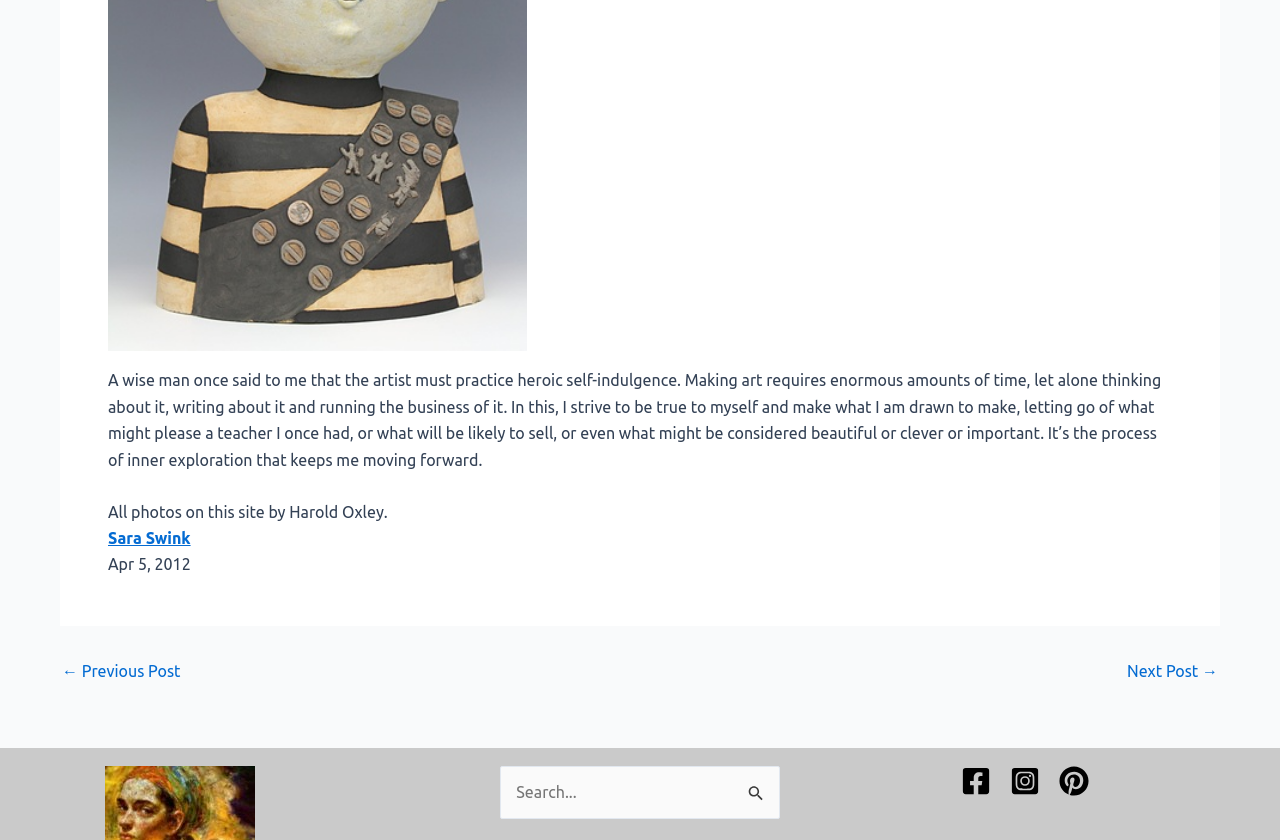Determine the bounding box coordinates of the UI element described below. Use the format (top-left x, top-left y, bottom-right x, bottom-right y) with floating point numbers between 0 and 1: Sara Swink

[0.084, 0.63, 0.149, 0.651]